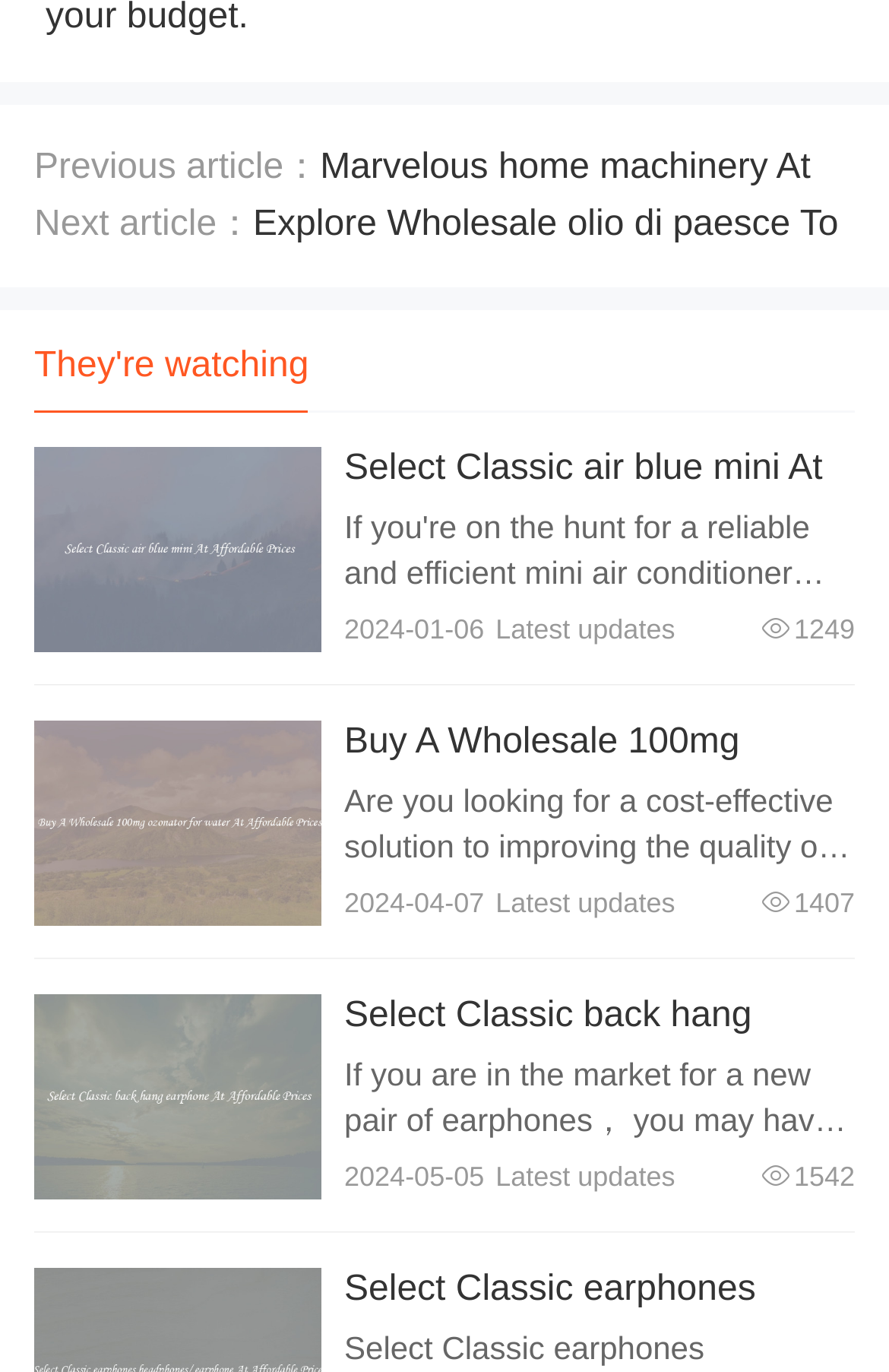Identify the bounding box coordinates necessary to click and complete the given instruction: "View details of Classic air blue mini".

[0.387, 0.327, 0.925, 0.388]